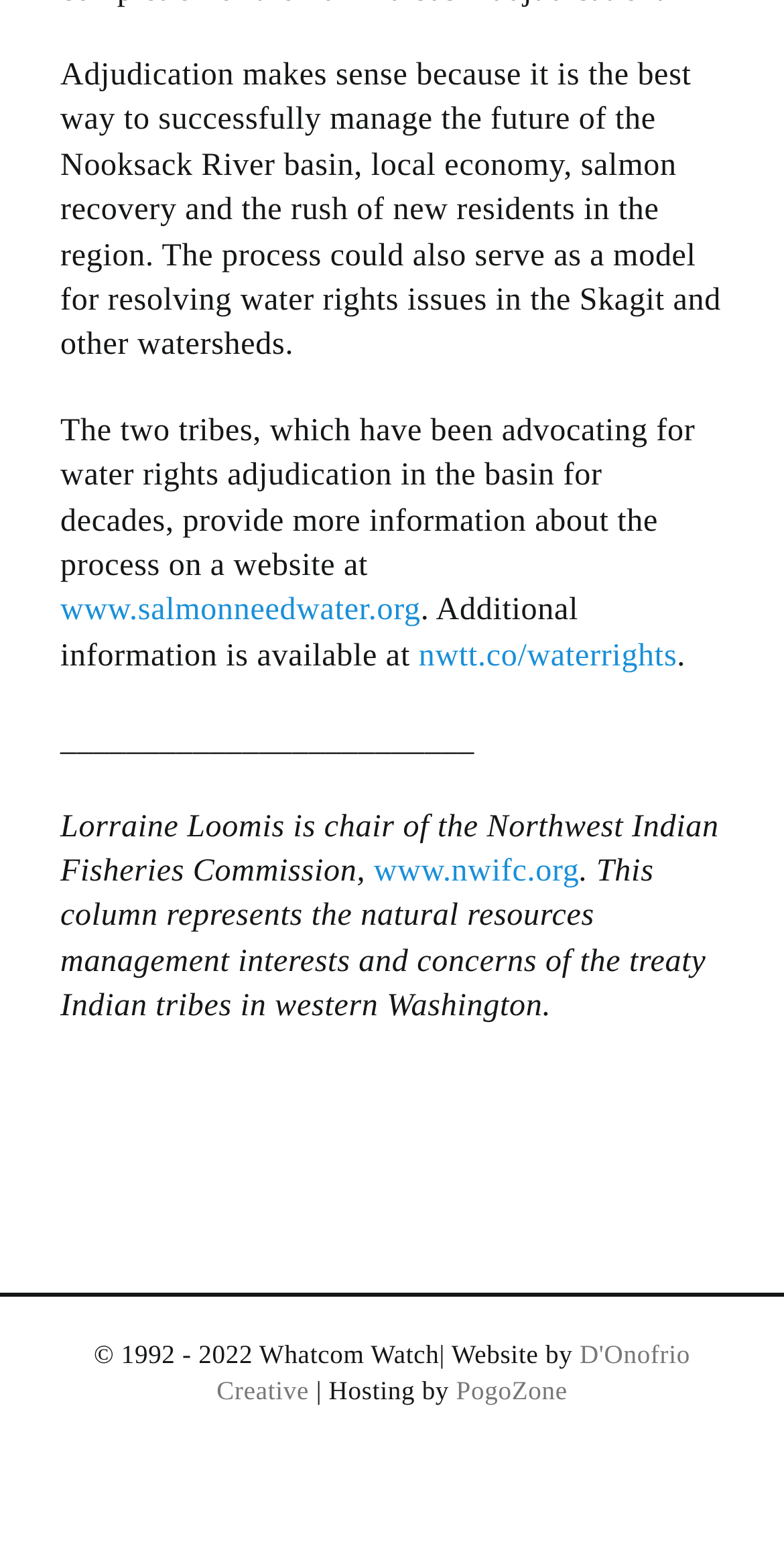Find the bounding box coordinates of the clickable region needed to perform the following instruction: "check the website of Whatcom Watch". The coordinates should be provided as four float numbers between 0 and 1, i.e., [left, top, right, bottom].

[0.12, 0.864, 0.739, 0.884]